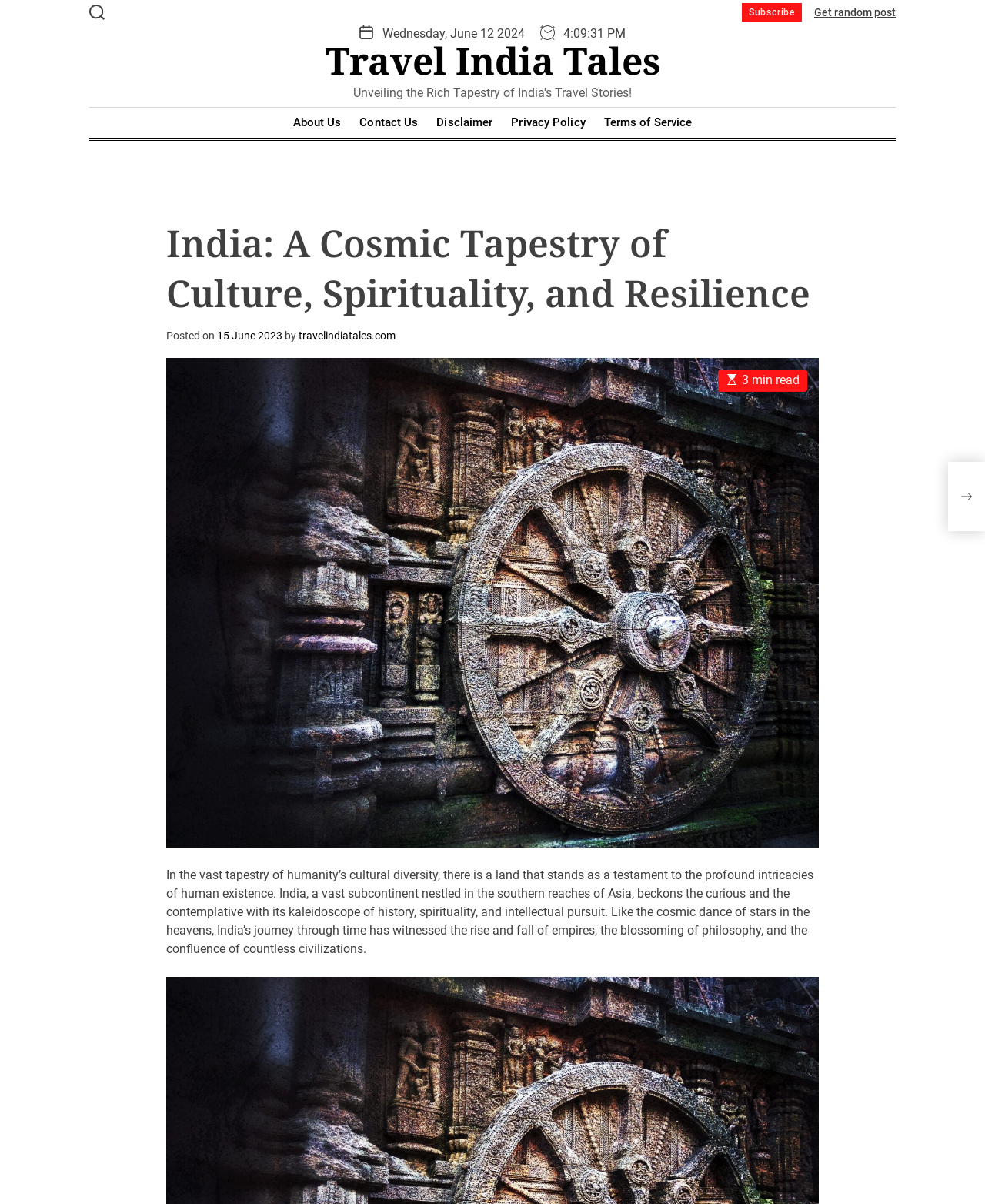Please identify and generate the text content of the webpage's main heading.

India: A Cosmic Tapestry of Culture, Spirituality, and Resilience